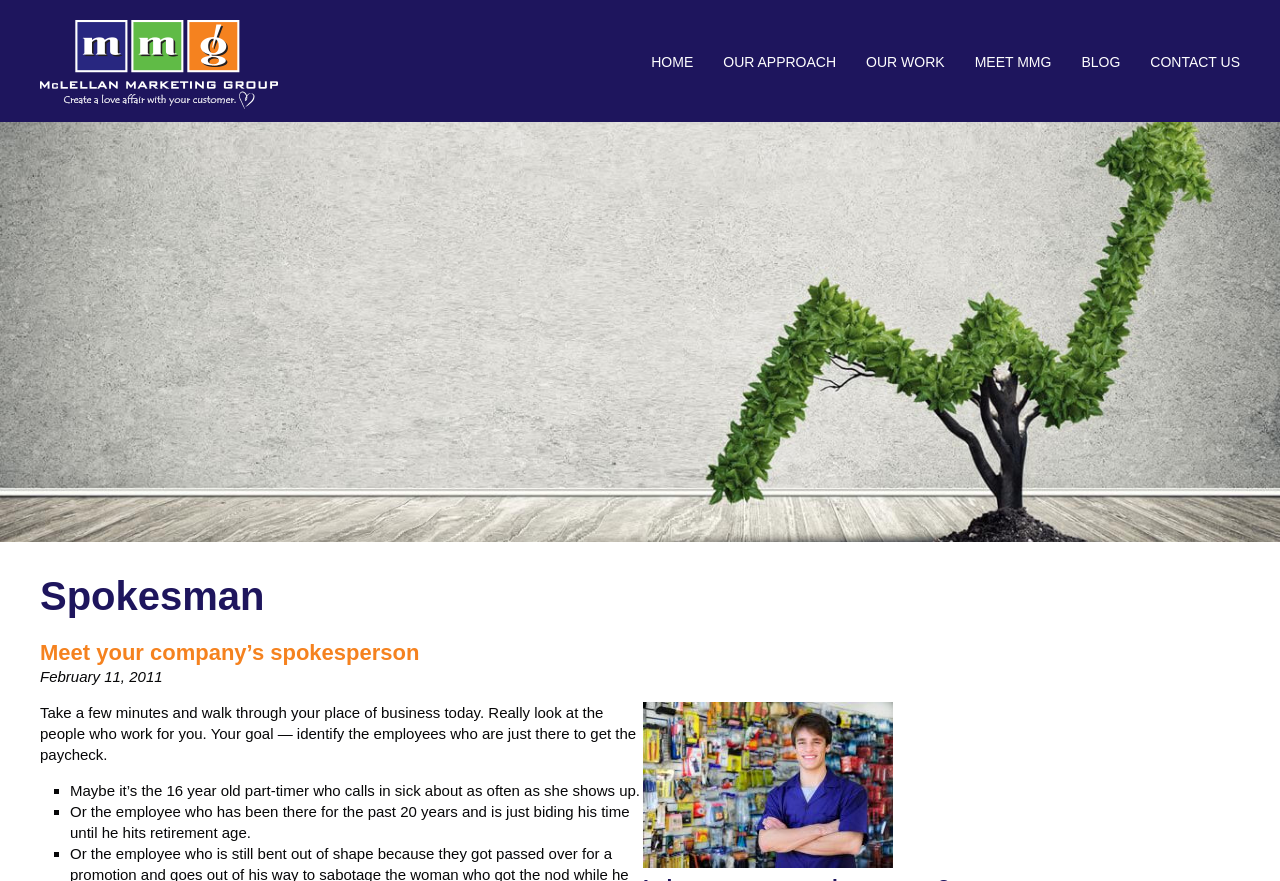Determine the bounding box coordinates for the UI element matching this description: "Our Approach".

[0.553, 0.045, 0.665, 0.095]